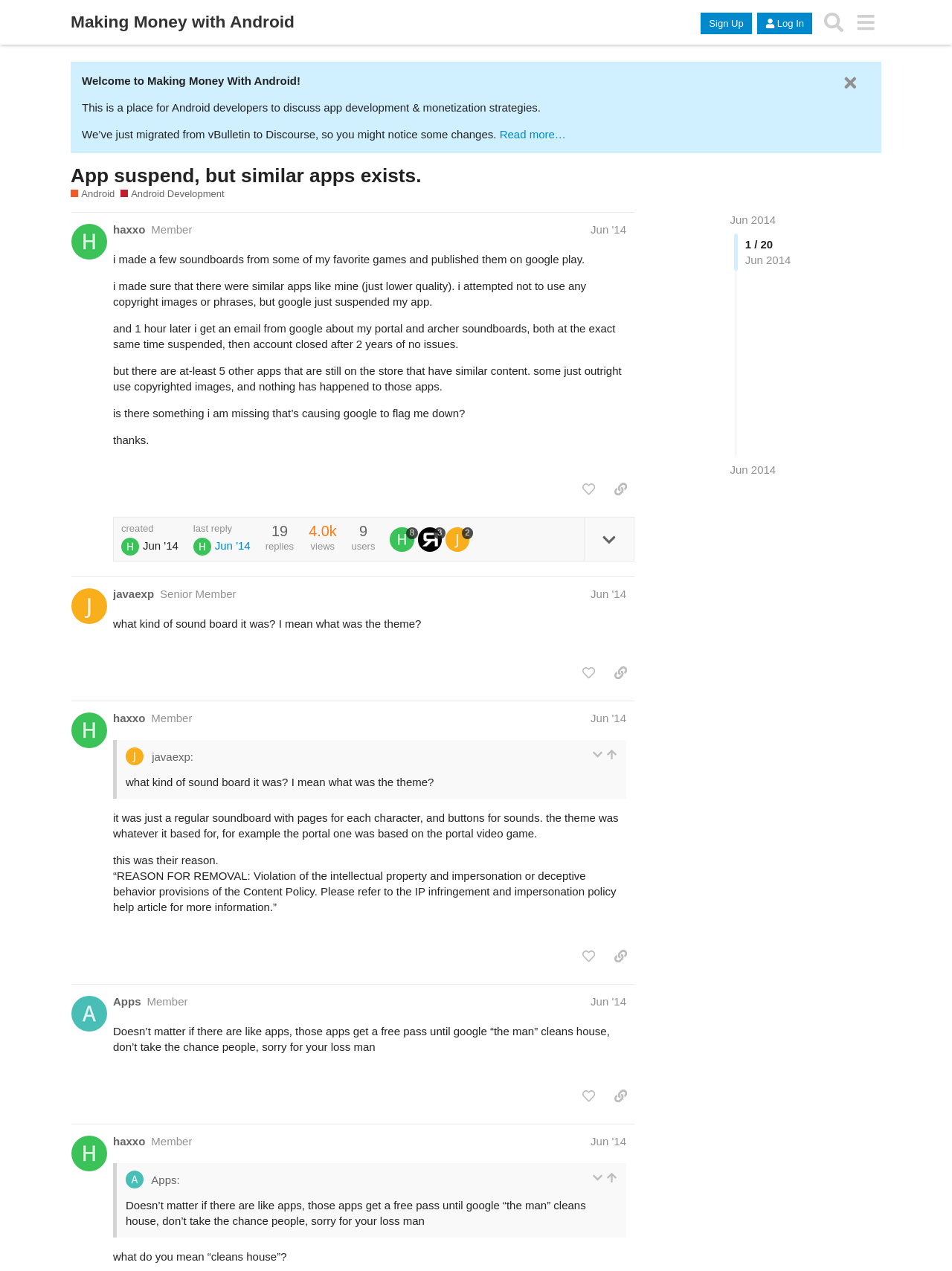Determine the bounding box coordinates for the clickable element required to fulfill the instruction: "like this post". Provide the coordinates as four float numbers between 0 and 1, i.e., [left, top, right, bottom].

[0.604, 0.375, 0.633, 0.395]